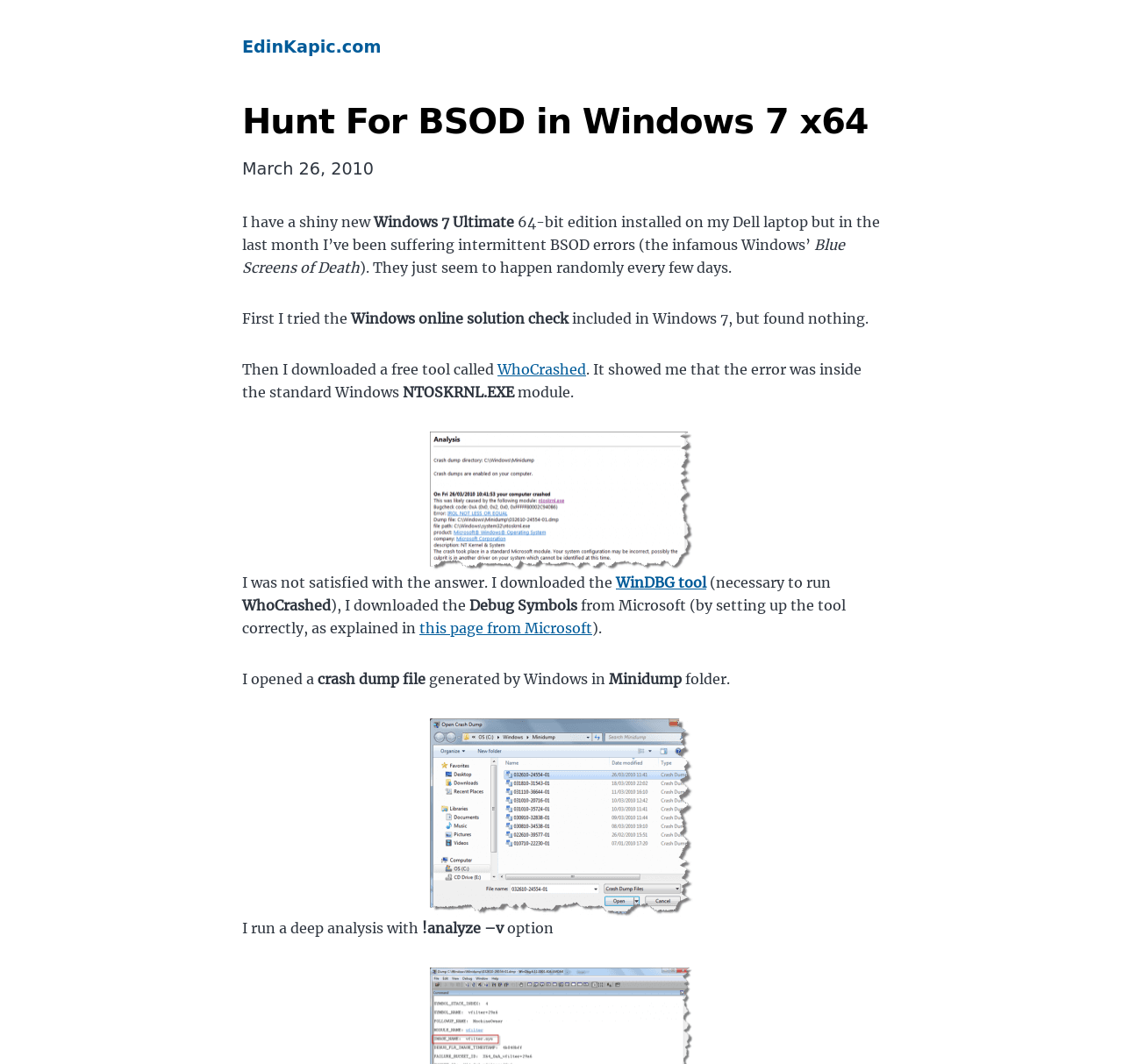Locate and extract the headline of this webpage.

Hunt For BSOD in Windows 7 x64